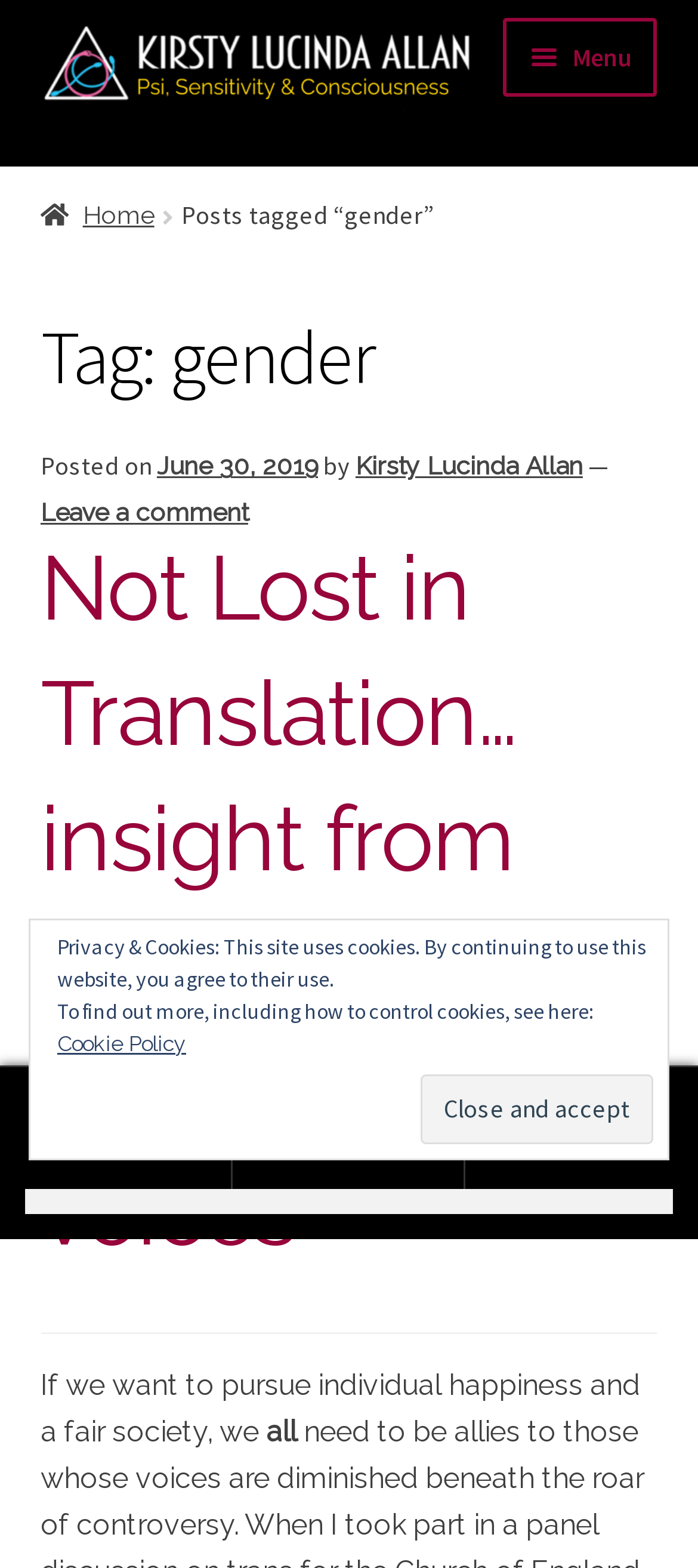Provide a one-word or short-phrase answer to the question:
What is the purpose of the button 'Menu'?

To expand site navigation